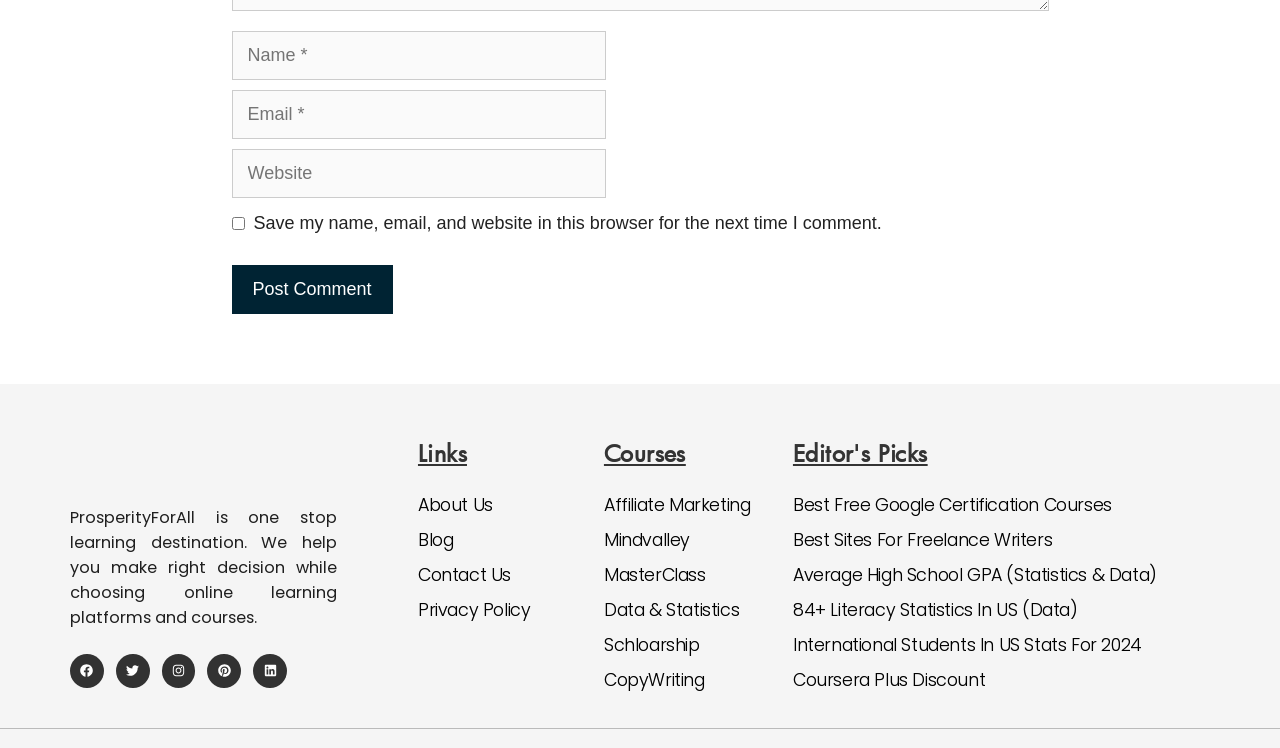Identify the bounding box coordinates necessary to click and complete the given instruction: "Read about Affiliate Marketing courses".

[0.472, 0.653, 0.586, 0.7]